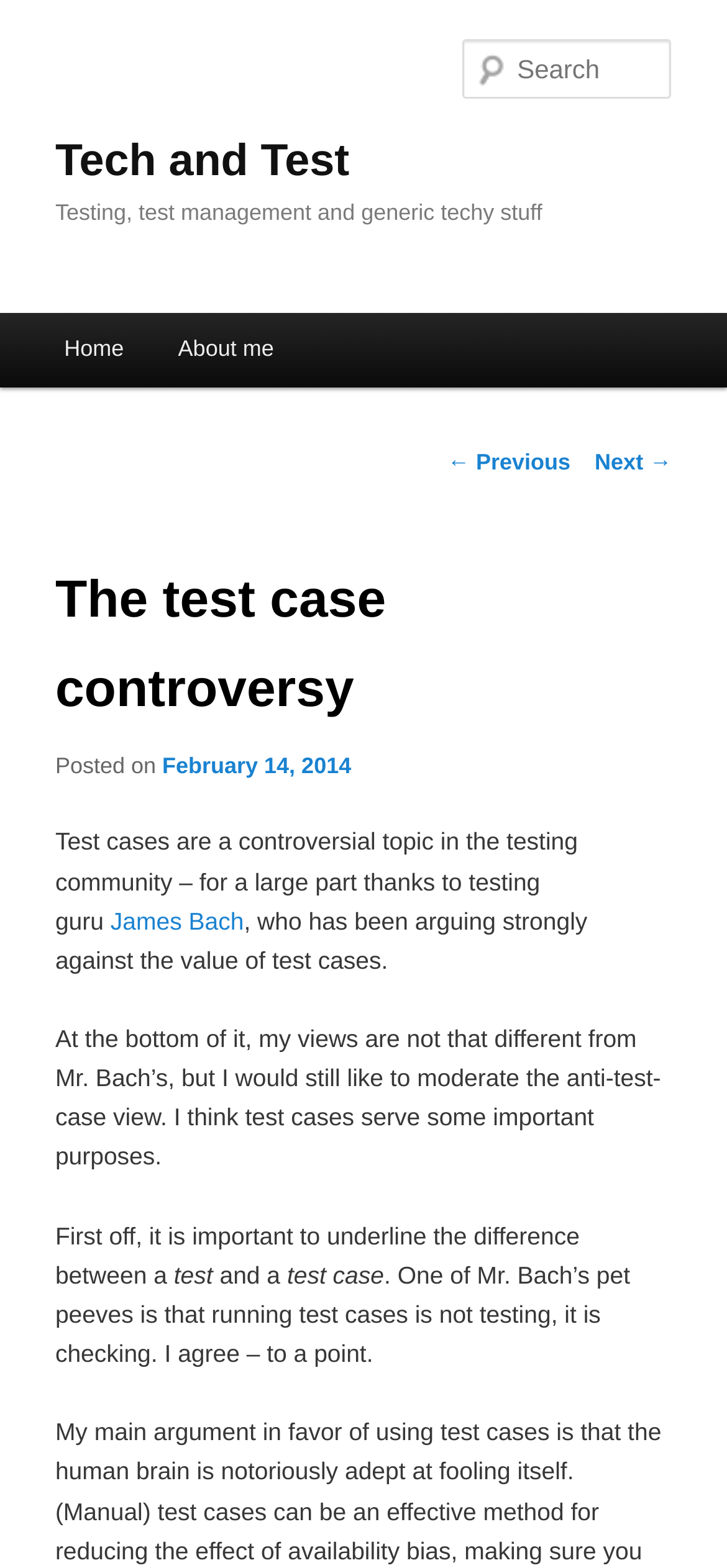What is the difference between testing and checking according to the author?
Refer to the image and provide a concise answer in one word or phrase.

Running test cases